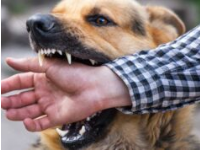Create an extensive and detailed description of the image.

The image depicts a tense moment between a dog and a human, showcasing a close-up of the dog's mouth as it is biting or holding the human's hand. The dog, with a fierce expression, has its teeth bared, which might suggest a protective or aggressive demeanor. The human's hand is visibly in the dog's mouth, indicating either playfulness or a potential conflict situation. The individual is wearing a checkered shirt, adding a casual element to the scene. This poignant image highlights the complexity of human-animal interactions, particularly in contexts where the behavior of the dog may warrant careful handling or training. The visual serves as a powerful reminder of the importance of understanding canine behavior and ensuring the safety of both pets and people.